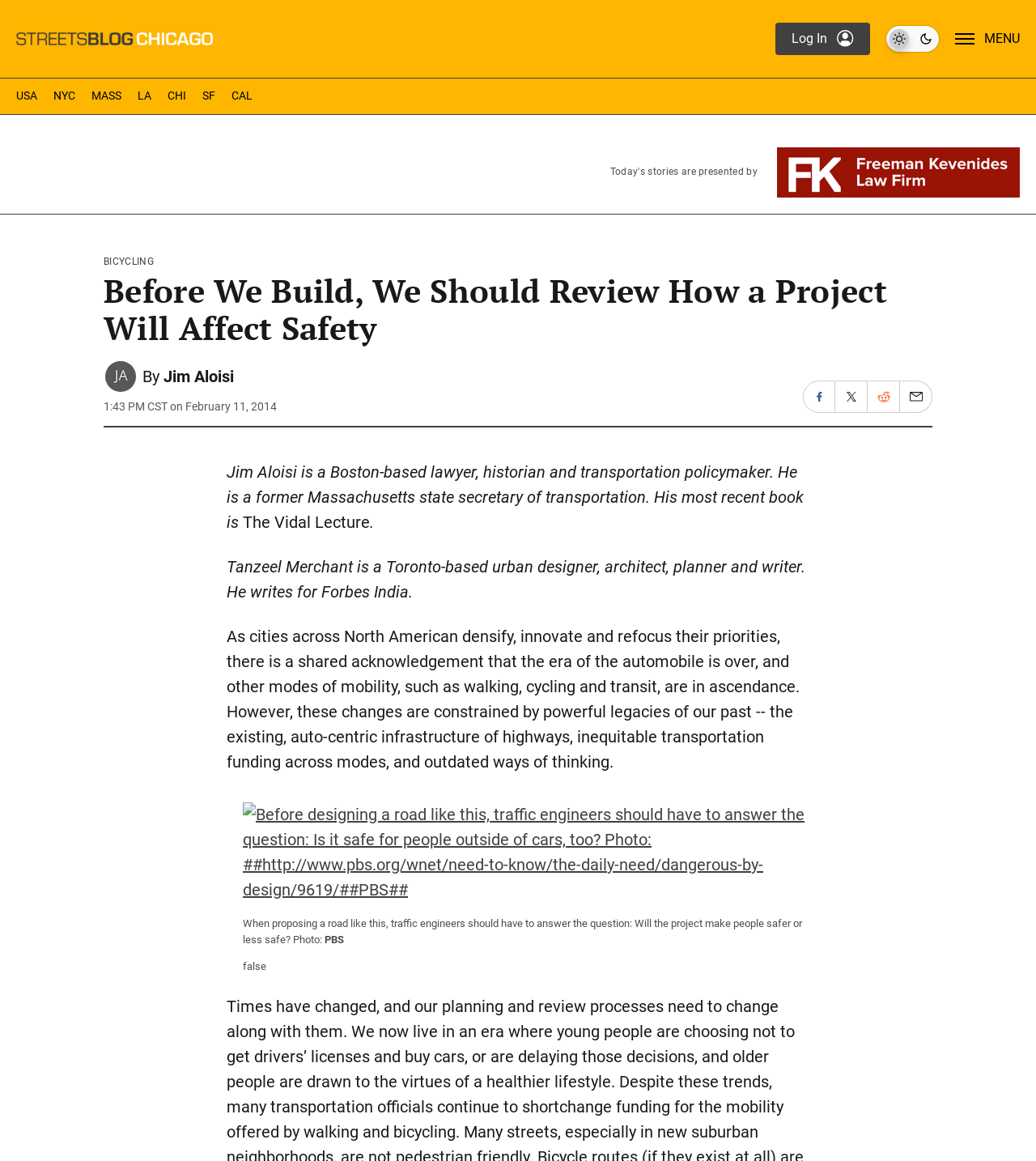Please determine the bounding box coordinates for the element that should be clicked to follow these instructions: "Visit THE CHURCH ONLINE, LLC".

None